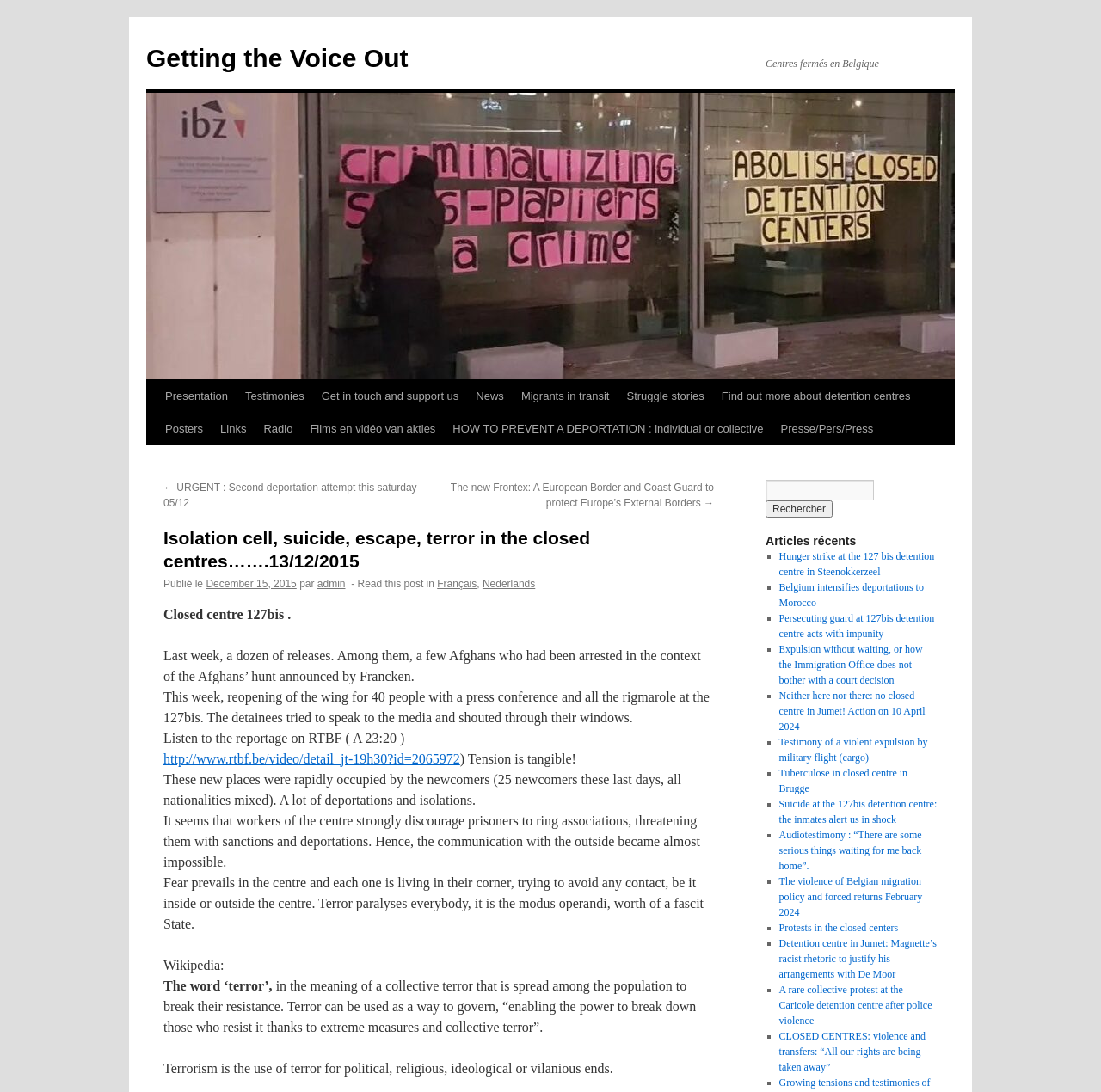What is the language of the article?
Based on the visual information, provide a detailed and comprehensive answer.

The language of the article can be determined by analyzing the text content of the webpage, which appears to be written in English.